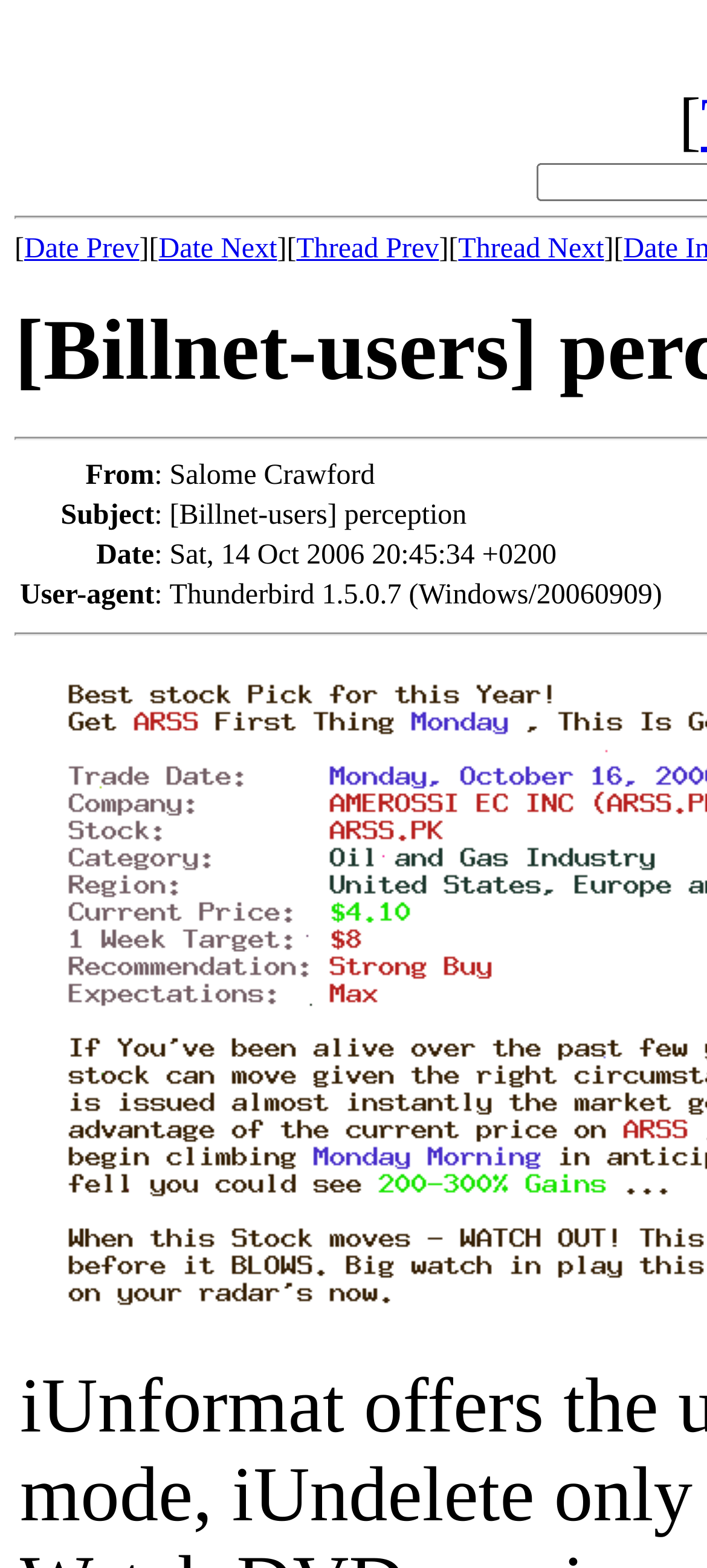What is the sender's name?
Provide a one-word or short-phrase answer based on the image.

Salome Crawford